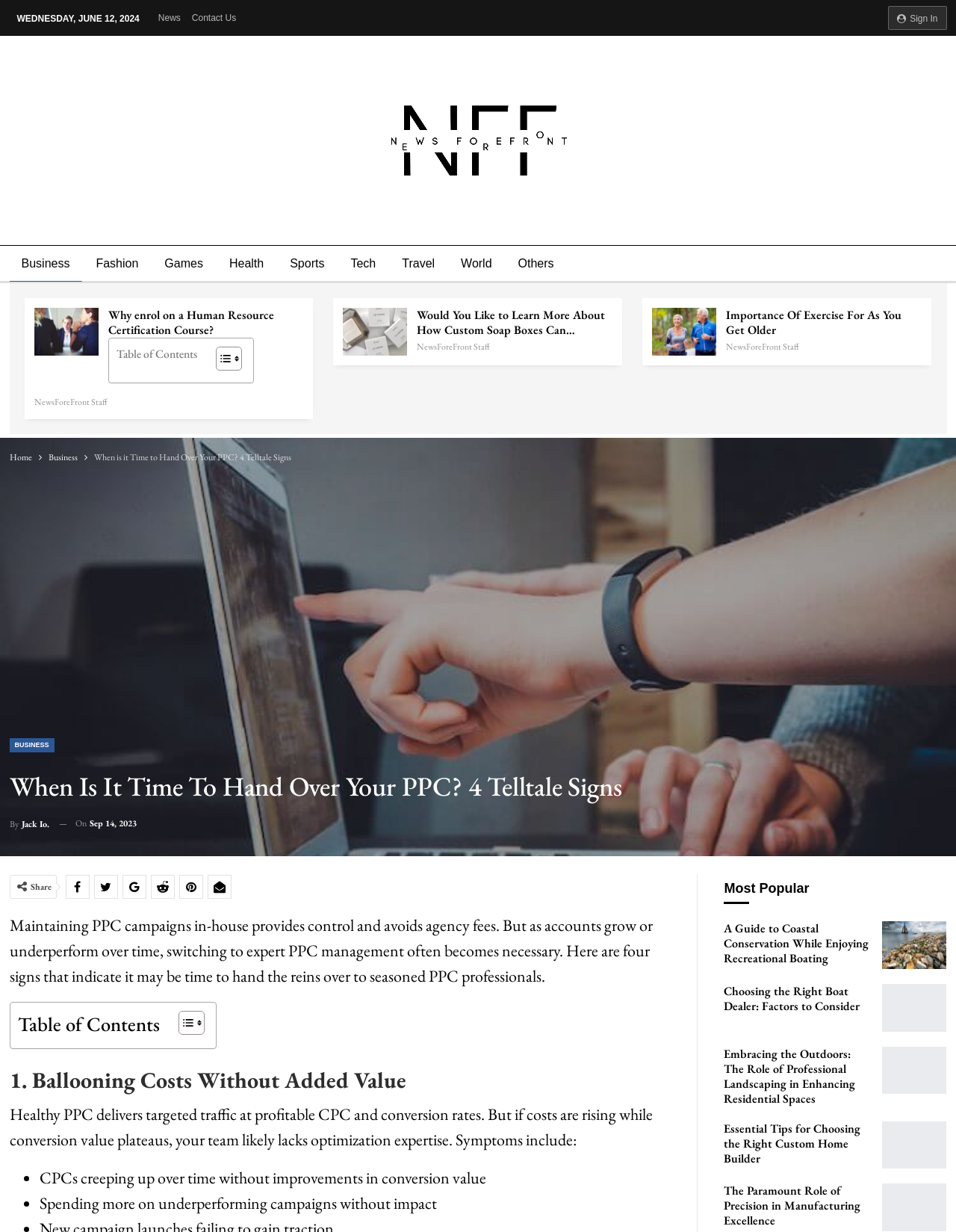Write an exhaustive caption that covers the webpage's main aspects.

This webpage appears to be a news article or blog post focused on the topic of PPC management. At the top of the page, there is a sign-in button and a date display, followed by a navigation menu with links to various news categories, such as Business, Fashion, and Sports.

Below the navigation menu, there is a prominent link to "News ForeFront" with an accompanying image. This is followed by a series of links to various news articles, including "Why enrol on a Human Resource Certification Course?" and "Would You Like to Learn More About How Custom Soap Boxes Can…".

The main content of the page is an article titled "When is it Time to Hand Over Your PPC? 4 Telltale Signs". The article has a breadcrumb navigation menu at the top, showing the path "Home > Business > When is it Time to Hand Over Your PPC? 4 Telltale Signs". Below the title, there is a link to the author, Jack Io, and a timestamp indicating that the article was published on September 14, 2023.

The article itself is divided into sections, each with a heading and a block of text. The sections are separated by a table of contents, which can be toggled on and off using a button. The article discusses the signs that indicate it may be time to hand over PPC management to expert professionals, including ballooning costs without added value, stagnating campaigns, governance gaps, and rising costs without ROI.

Throughout the article, there are links to social media sharing options and a "Most Popular" section at the bottom, which lists several related articles.